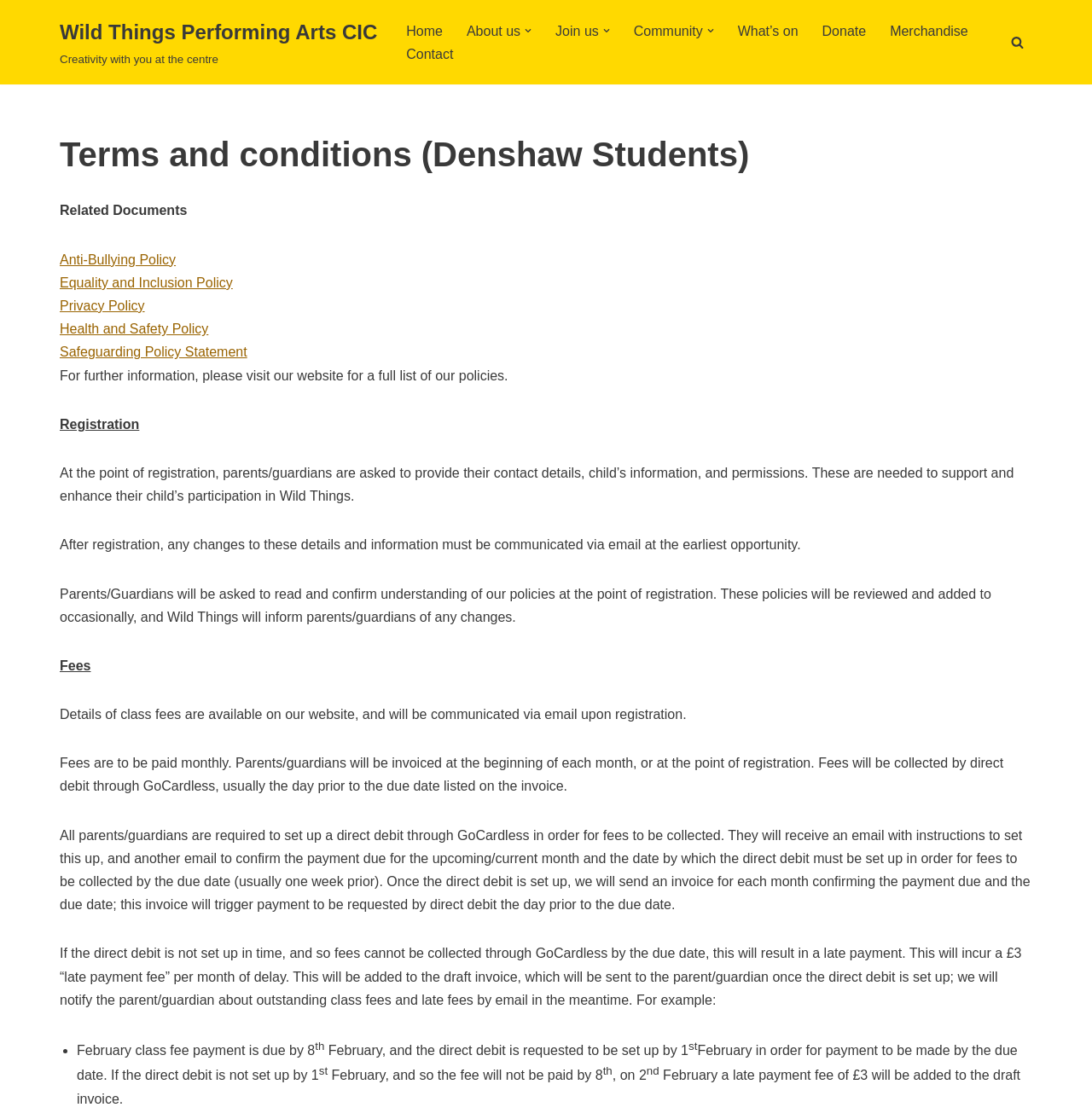Find the bounding box coordinates for the area that must be clicked to perform this action: "Open the 'Join us' submenu".

[0.509, 0.018, 0.548, 0.038]